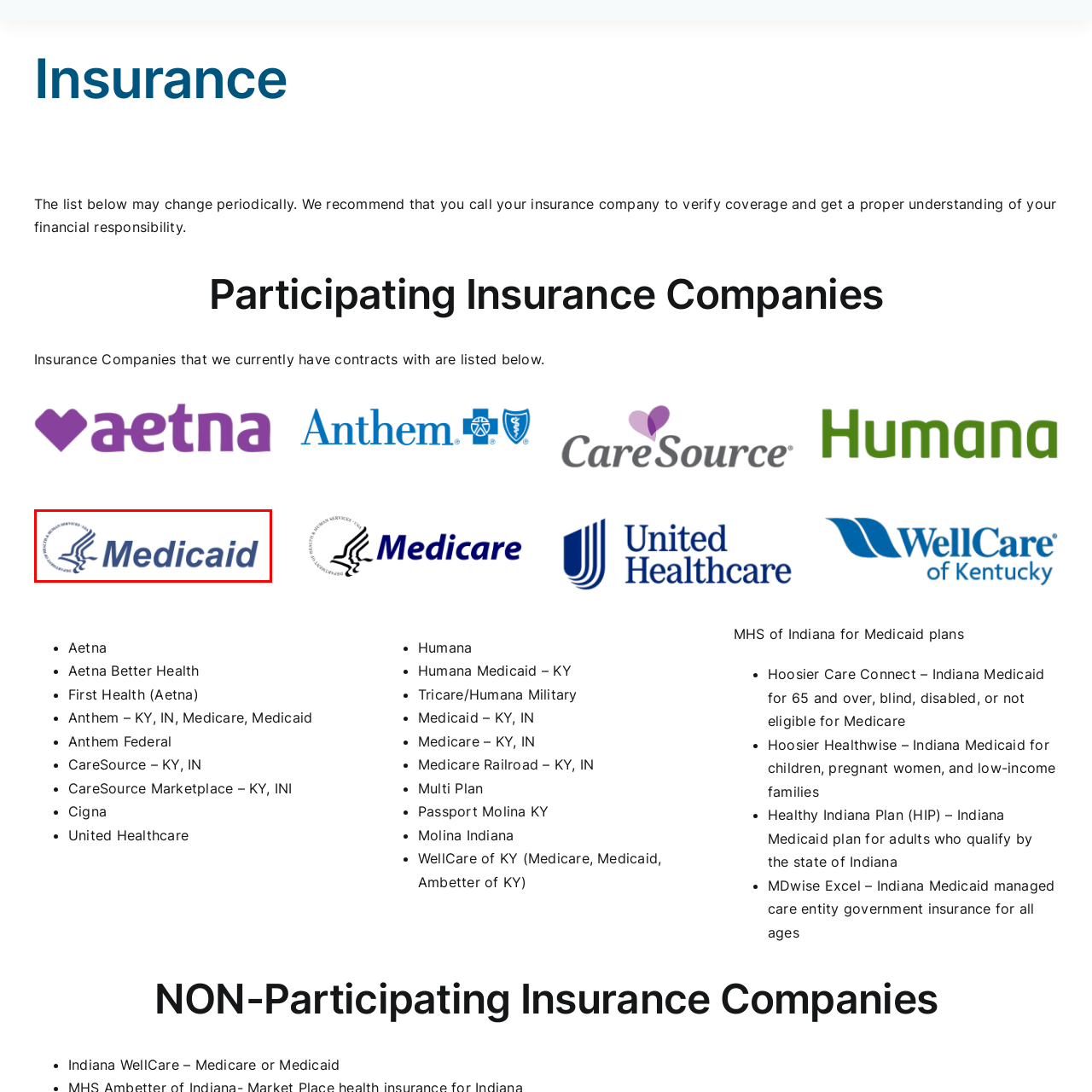What does the bird in the Medicaid logo represent?
Examine the image that is surrounded by the red bounding box and answer the question with as much detail as possible using the image.

The caption explains that the stylized depiction of a bird in the Medicaid logo represents the commitment to health services, which is a vital component of the healthcare system.